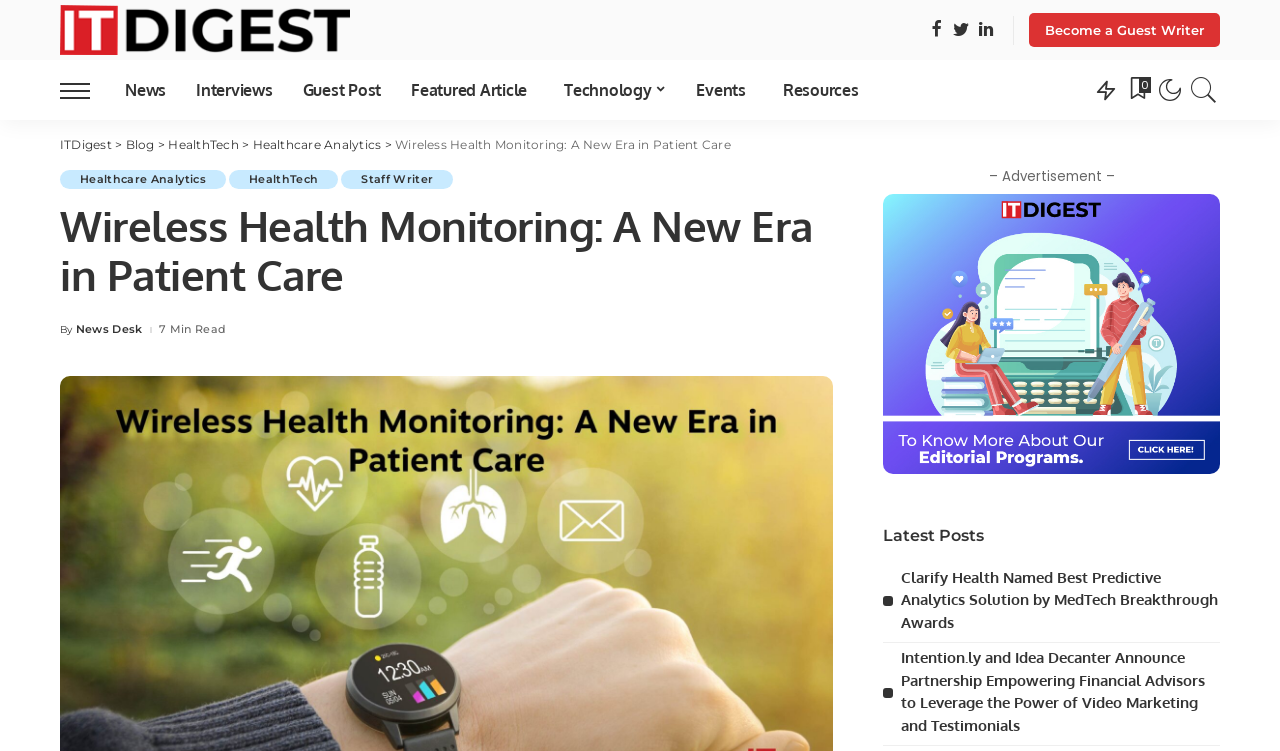Give a complete and precise description of the webpage's appearance.

This webpage is about wireless health monitoring and its impact on healthcare delivery and patient empowerment. At the top left, there is a logo of "ITDigest" with a link to it. On the top right, there are social media links to Facebook, Twitter, and LinkedIn. Below the logo, there is a menu trigger that opens a main menu with links to various sections such as News, Interviews, Guest Post, Featured Article, Technology, Events, and Resources.

On the top right, there is a section with links to Bookmarks and Search. The Search link has a dropdown menu with links to ITDigest, Blog, HealthTech, Healthcare Analytics, and more. Below this section, there is a heading that reads "Wireless Health Monitoring: A New Era in Patient Care" followed by a brief description of the article.

The article itself is divided into sections, with headings and paragraphs of text. There is an advertisement on the right side of the page, taking up about a quarter of the screen. Below the article, there is a section titled "Latest Posts" with headings and links to other articles, including "Clarify Health Named Best Predictive Analytics Solution by MedTech Breakthrough Awards" and "Intention.ly and Idea Decanter Announce Partnership Empowering Financial Advisors to Leverage the Power of Video Marketing and Testimonials".